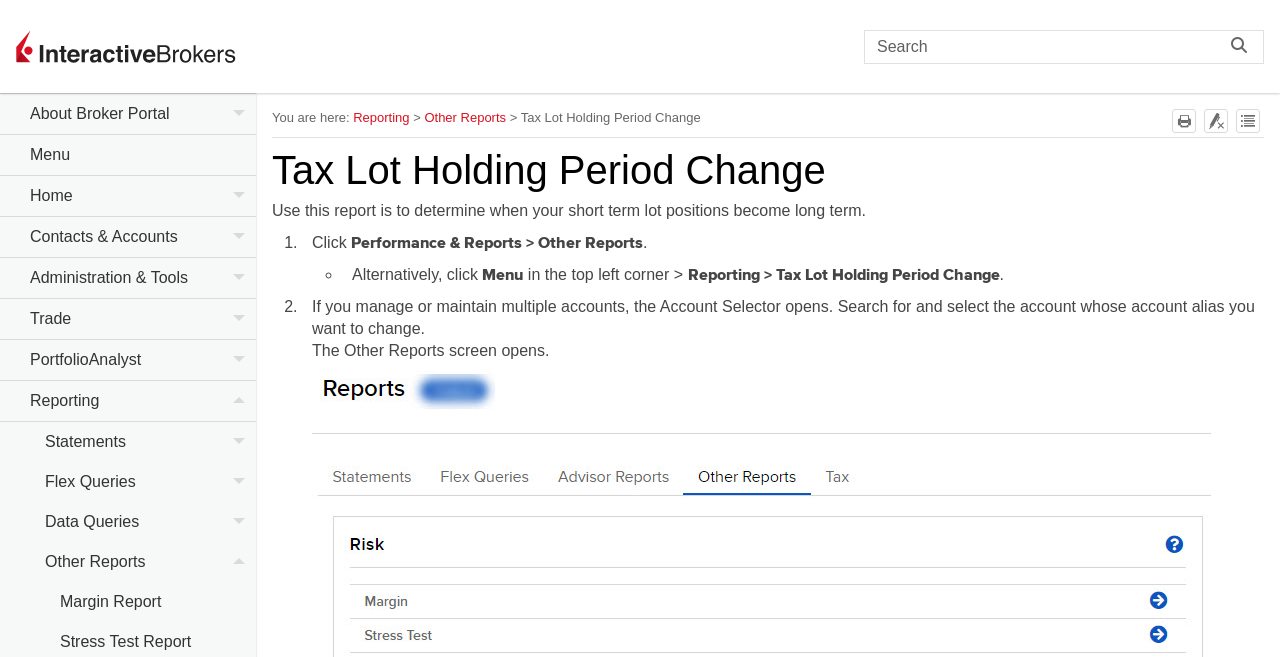Please give a one-word or short phrase response to the following question: 
What is the purpose of the report?

Determine when short term lot positions become long term